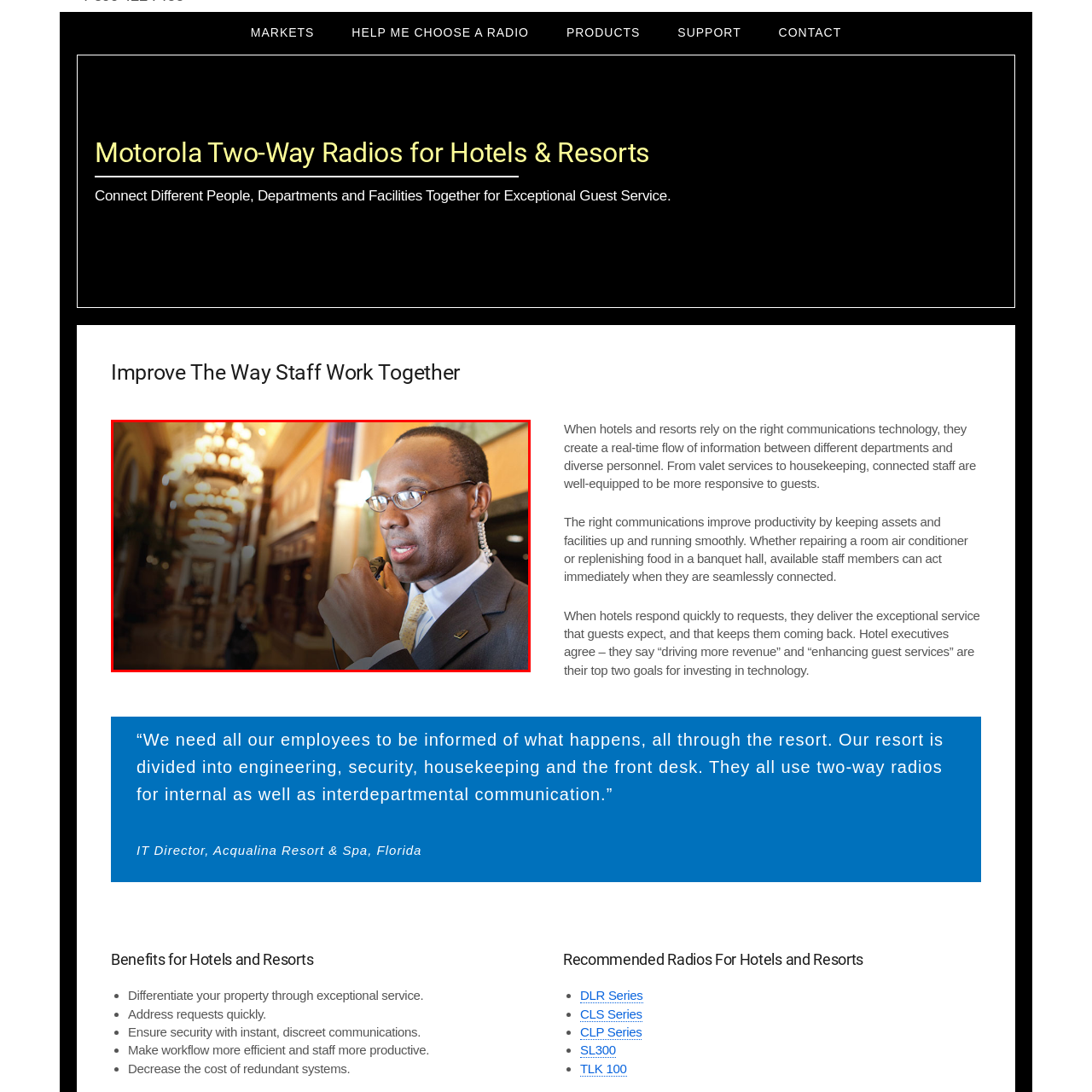What is visible in the background of the image?
Focus on the area marked by the red bounding box and respond to the question with as much detail as possible.

The background of the image shows a luxurious hotel lobby, which is adorned with elegant chandeliers and has a welcoming atmosphere, illustrating the sophisticated environment in which the man operates.